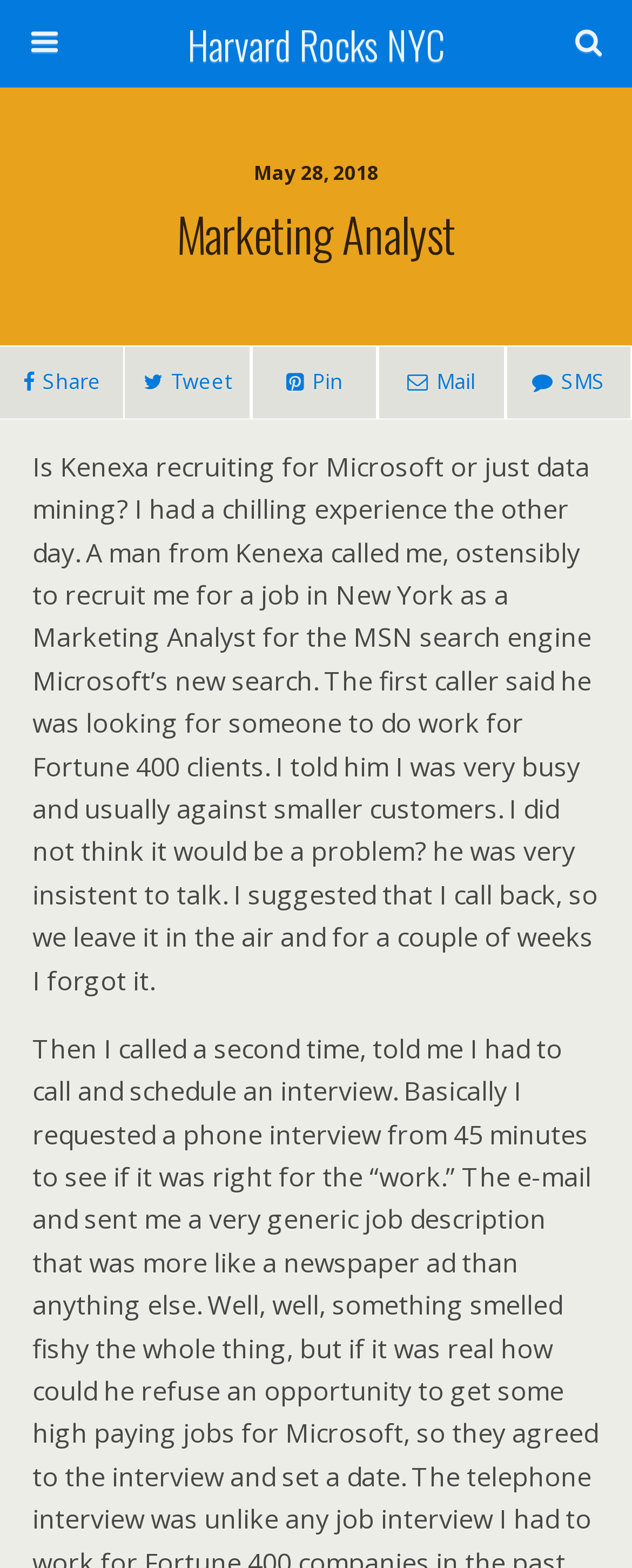What is the job title mentioned in the webpage?
Please analyze the image and answer the question with as much detail as possible.

I found the job title 'Marketing Analyst' mentioned in the webpage, which is displayed as a heading element with a bounding box of [0.0, 0.12, 1.0, 0.179].